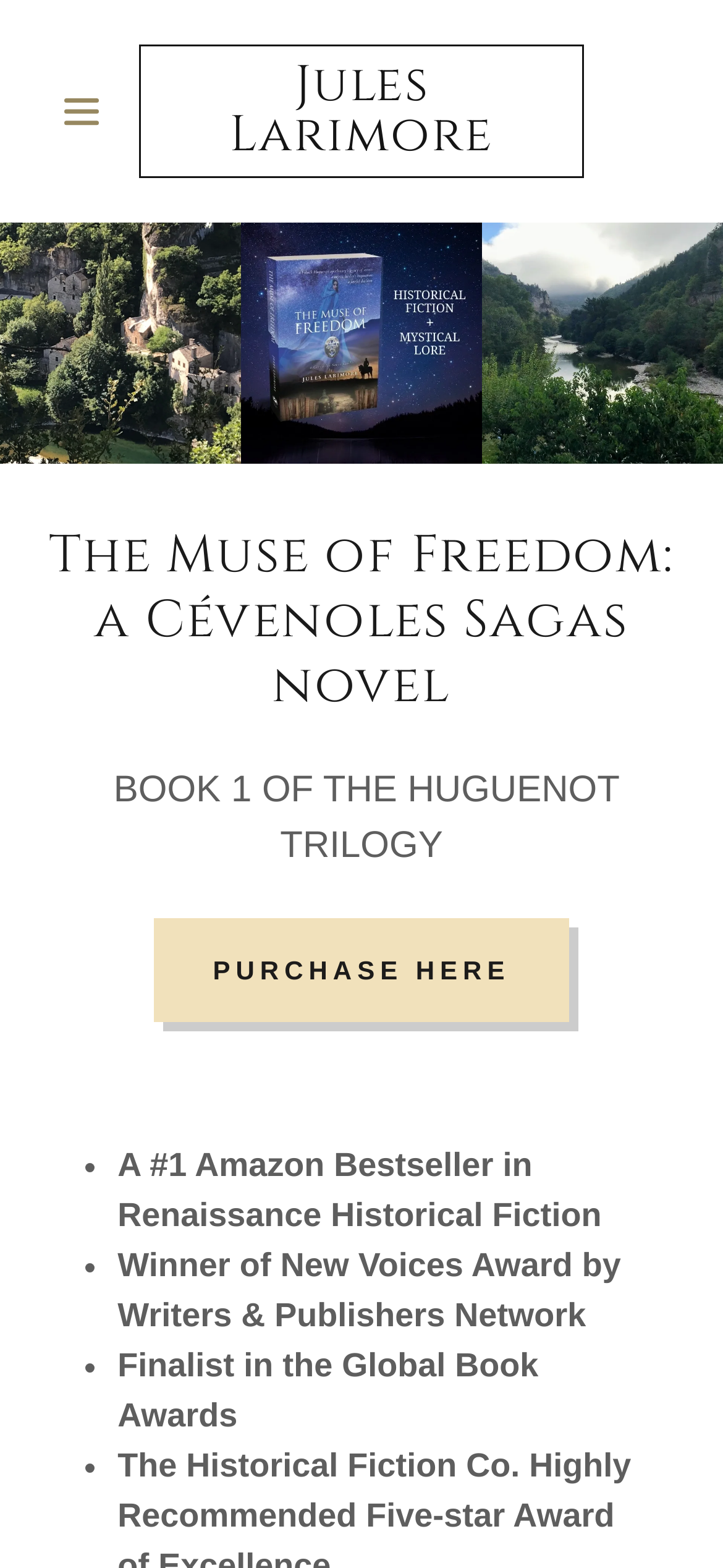Illustrate the webpage's structure and main components comprehensively.

The webpage is titled "The Muse of Freedom" and appears to be an author's website, specifically promoting a novel of the same name. At the top, there is a main section that spans the entire width of the page, containing a hamburger site navigation icon on the left and a link to "Jules Larimore" on the right.

Below this main section, there are three images arranged horizontally, taking up about half of the page's height. The first image is on the left, the second is in the center, and the third is on the right.

Underneath these images, there is a heading that reads "The Muse of Freedom: a Cévenoles Sagas novel", which is centered on the page. Below this heading, there is a paragraph of text that describes the book, stating that it is "BOOK 1 OF THE HUGUENOT TRILOGY".

Further down, there is a call-to-action link that says "PURCHASE HERE", situated roughly in the center of the page. Below this link, there are three bullet points, each with a list marker and a line of text describing an award or achievement related to the book.

On the right side of the page, there is a dialog box that is not currently in focus. Within this dialog box, there is a heading that reads "Immerse yourself!", followed by three paragraphs of text that introduce the author's writing style and invite visitors to subscribe for updates. There is also a link to "SUBSCRIBE" at the bottom of the dialog box.

Overall, the webpage is focused on promoting the novel "The Muse of Freedom" and providing information about the book and its author.